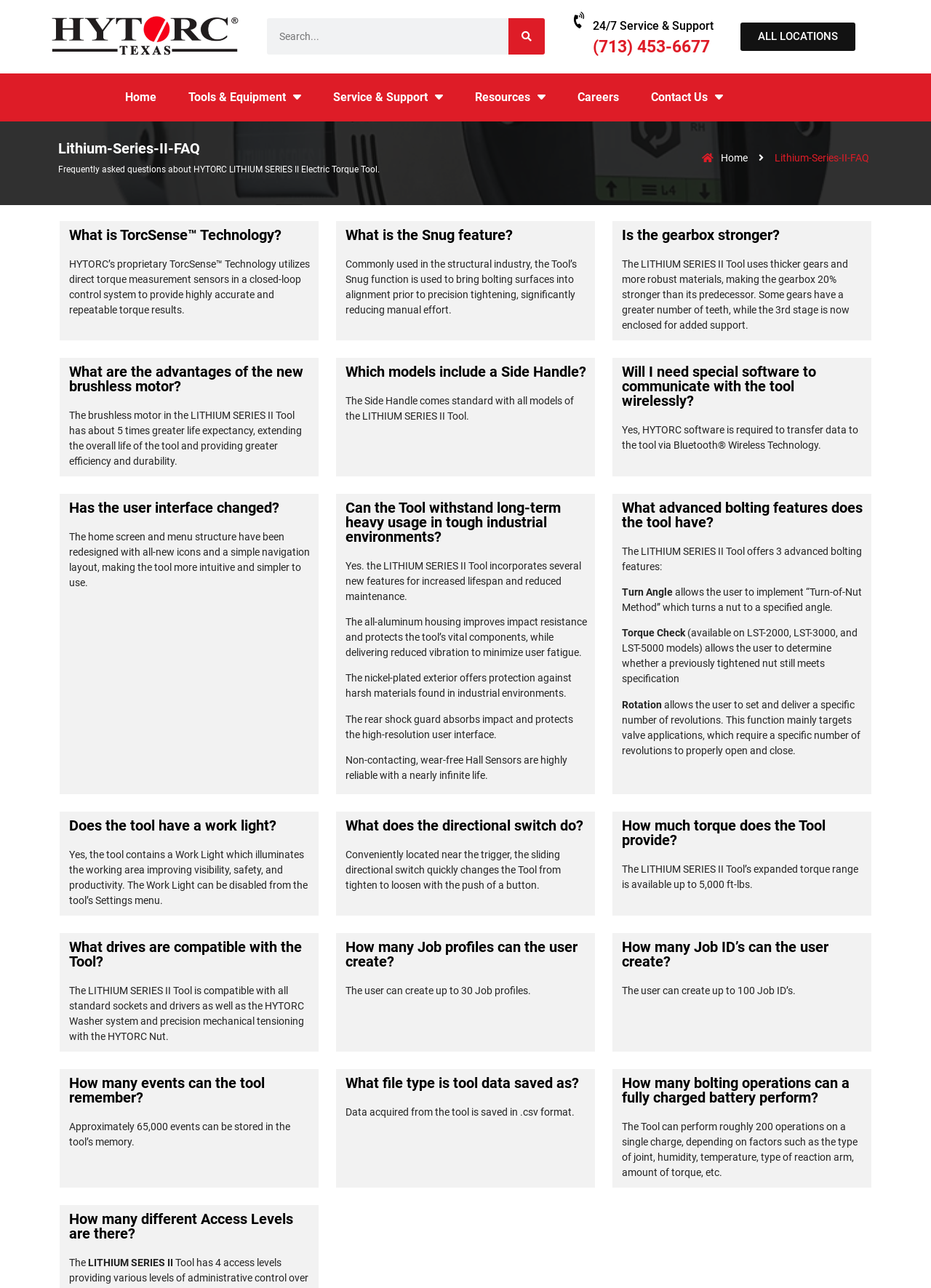Please provide a comprehensive answer to the question based on the screenshot: What is TorcSense Technology?

According to the webpage, TorcSense Technology is HYTORC's proprietary technology that utilizes direct torque measurement sensors in a closed-loop control system to provide highly accurate and repeatable torque results.